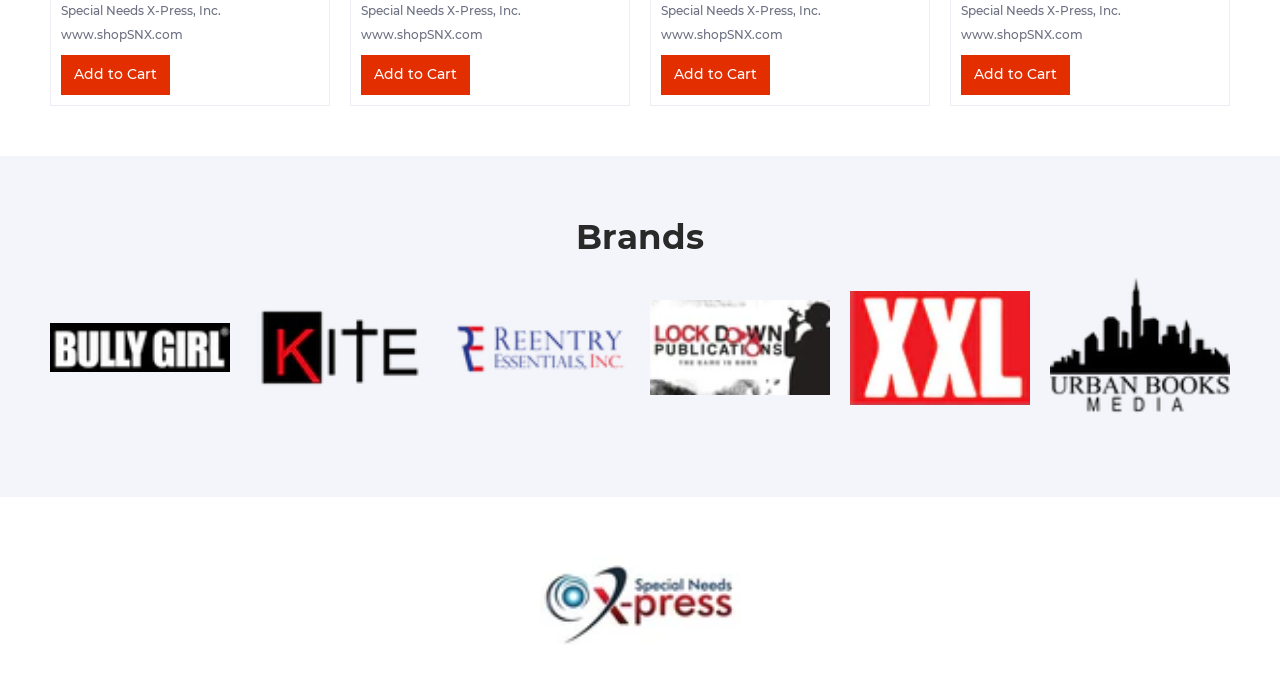Can you find the bounding box coordinates for the UI element given this description: "name="add" value="Add to Cart""? Provide the coordinates as four float numbers between 0 and 1: [left, top, right, bottom].

[0.751, 0.08, 0.836, 0.139]